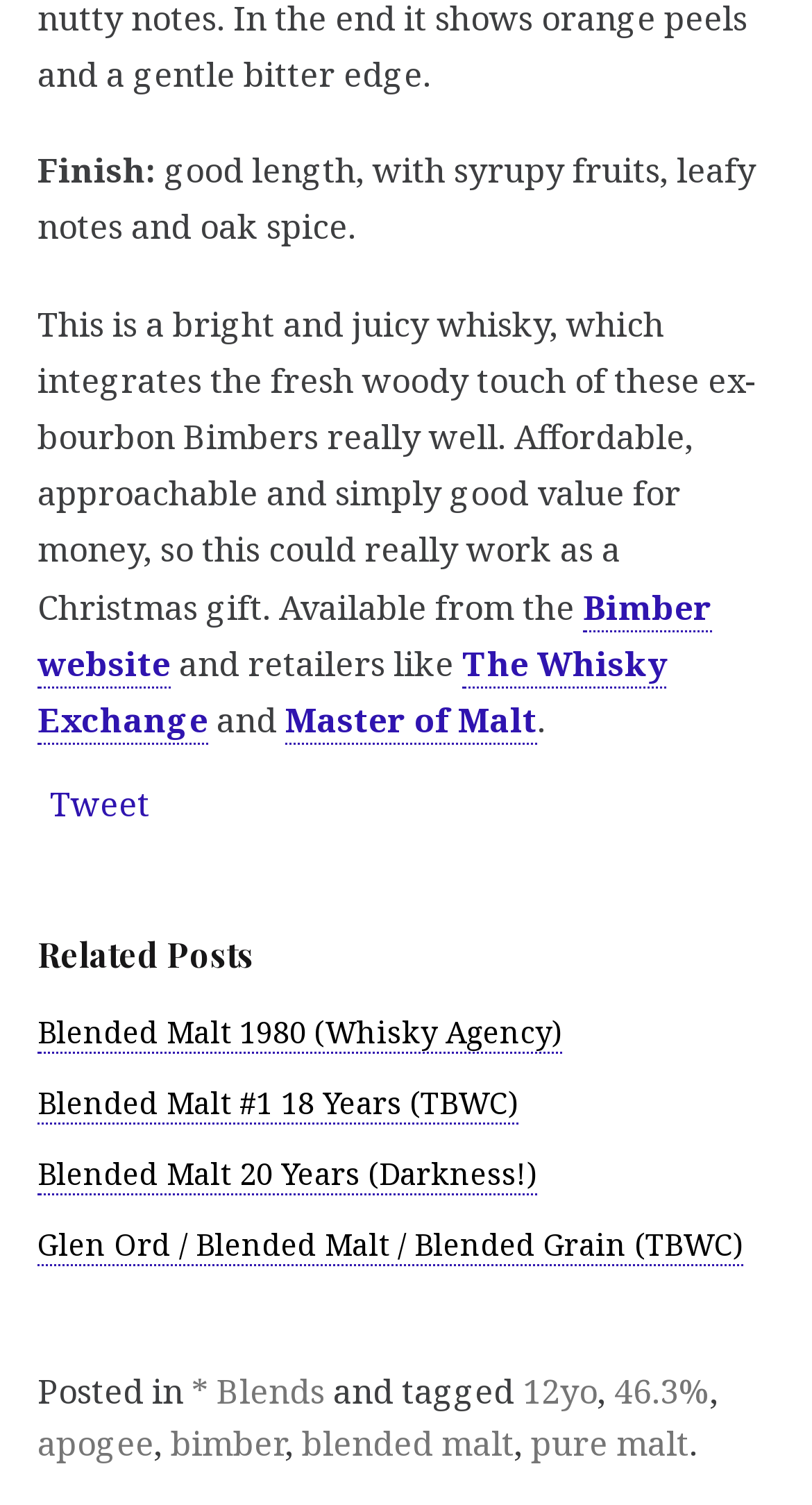Find the bounding box coordinates of the area that needs to be clicked in order to achieve the following instruction: "Tweet about this whisky". The coordinates should be specified as four float numbers between 0 and 1, i.e., [left, top, right, bottom].

[0.062, 0.518, 0.185, 0.553]